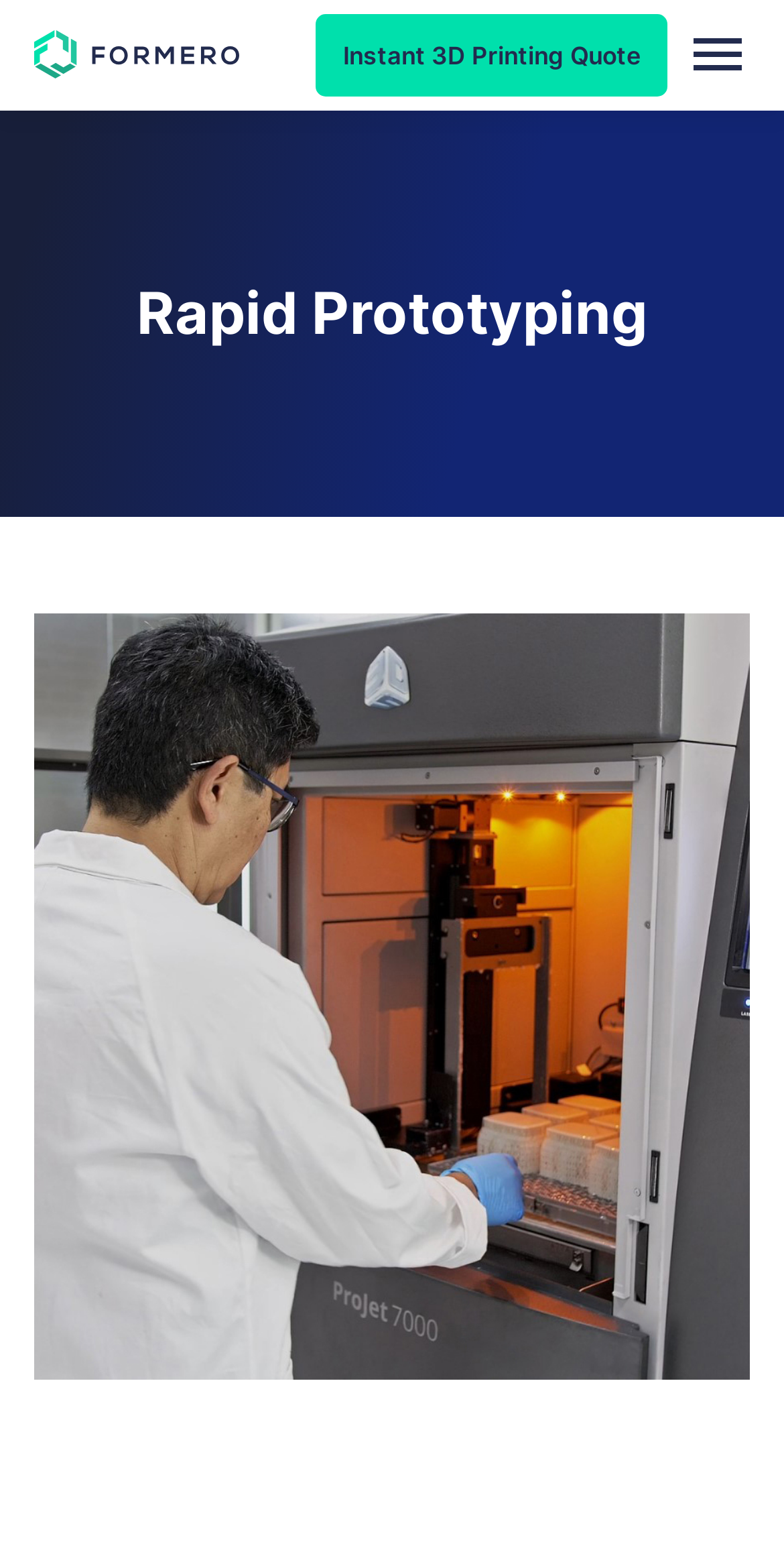What is the purpose of the button?
Examine the webpage screenshot and provide an in-depth answer to the question.

The purpose of the button is to show the menu, which is inferred from the text 'Show Menu' on the button, and it is located at the top right of the webpage.